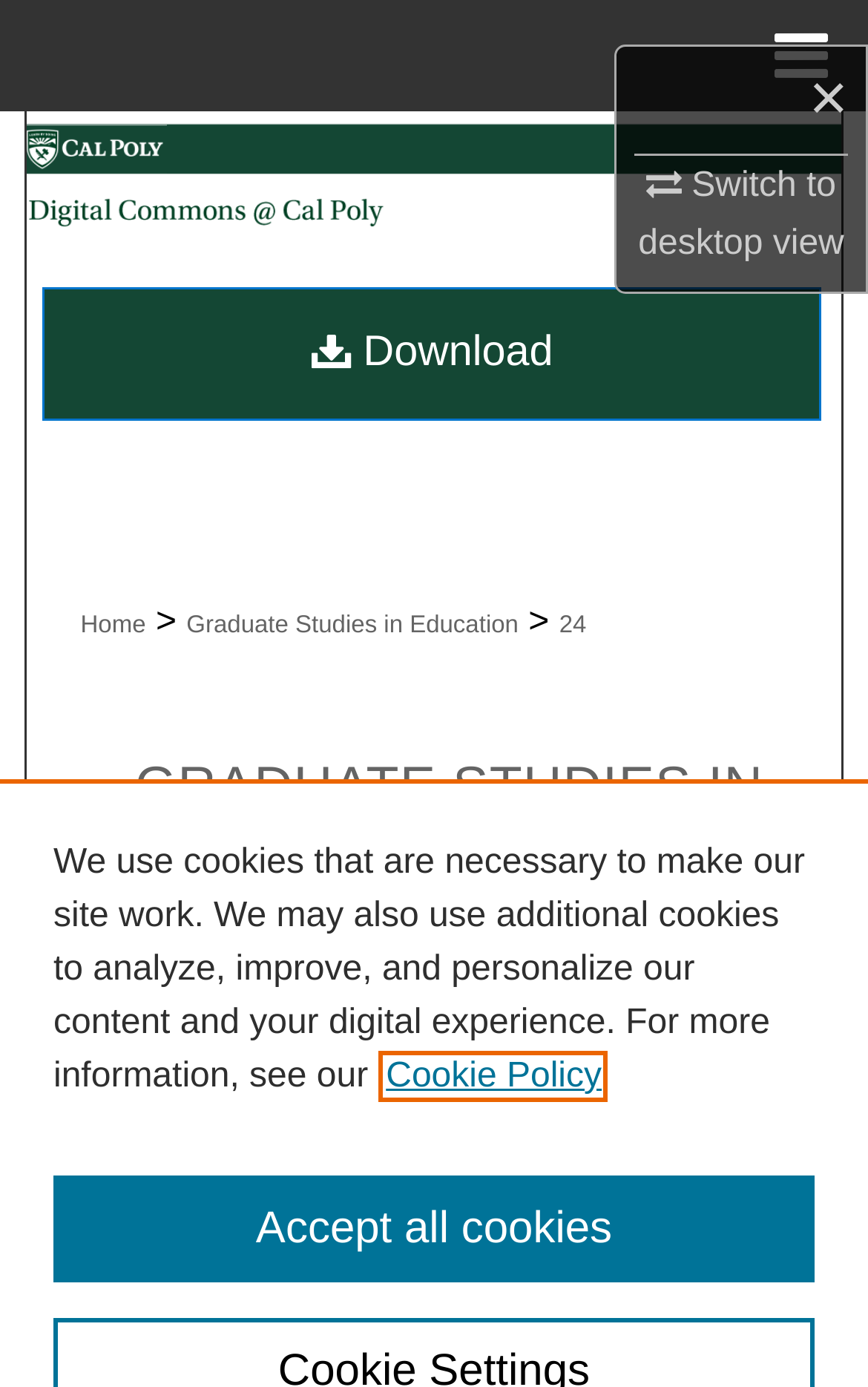Find the bounding box of the web element that fits this description: "Accept all cookies".

[0.062, 0.848, 0.938, 0.925]